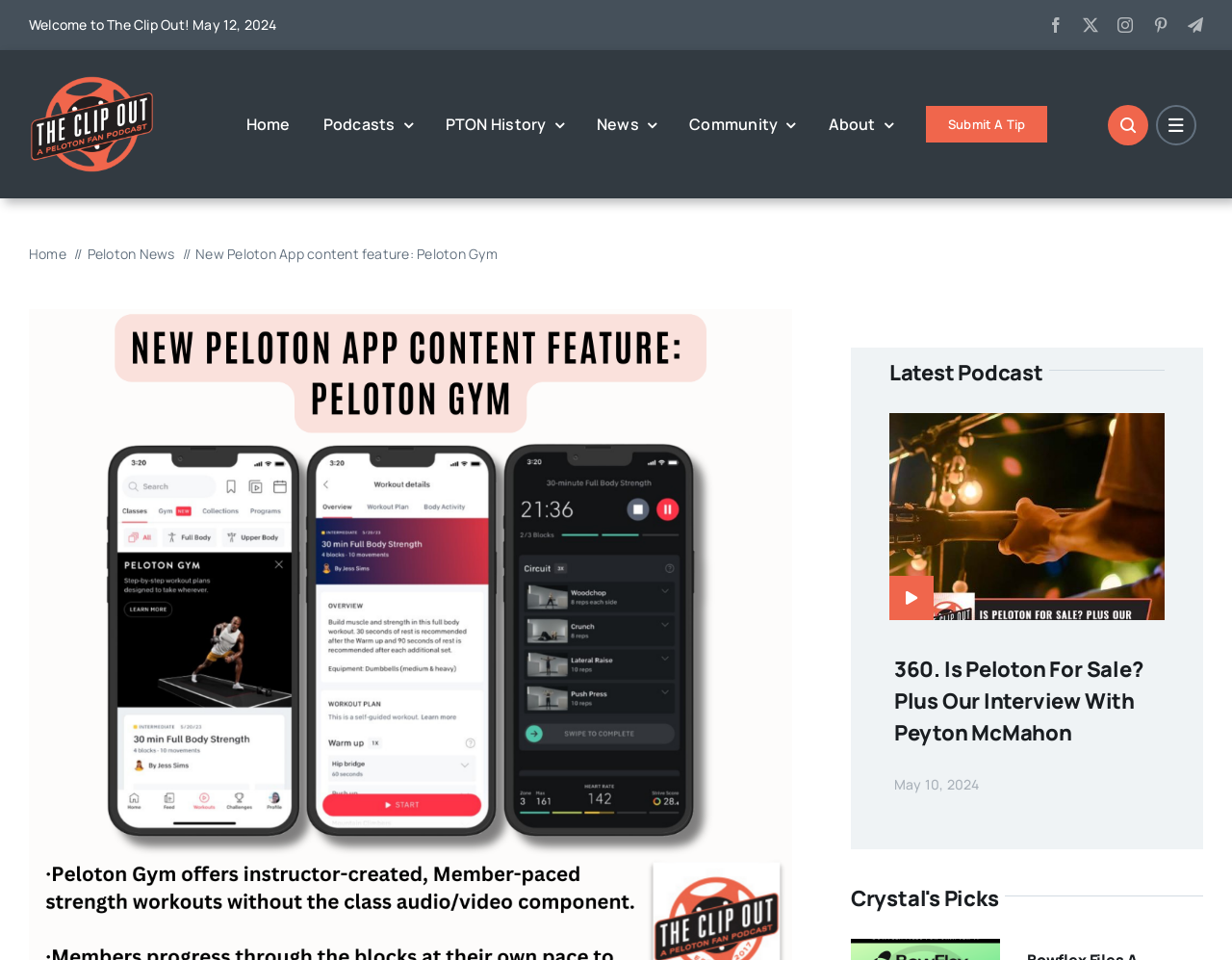How many navigation links are available in the main menu?
Examine the webpage screenshot and provide an in-depth answer to the question.

I examined the main menu section on the webpage and found 7 navigation links, which are Home, Podcasts, PTON History, News, Community, About, and Submit A Tip.